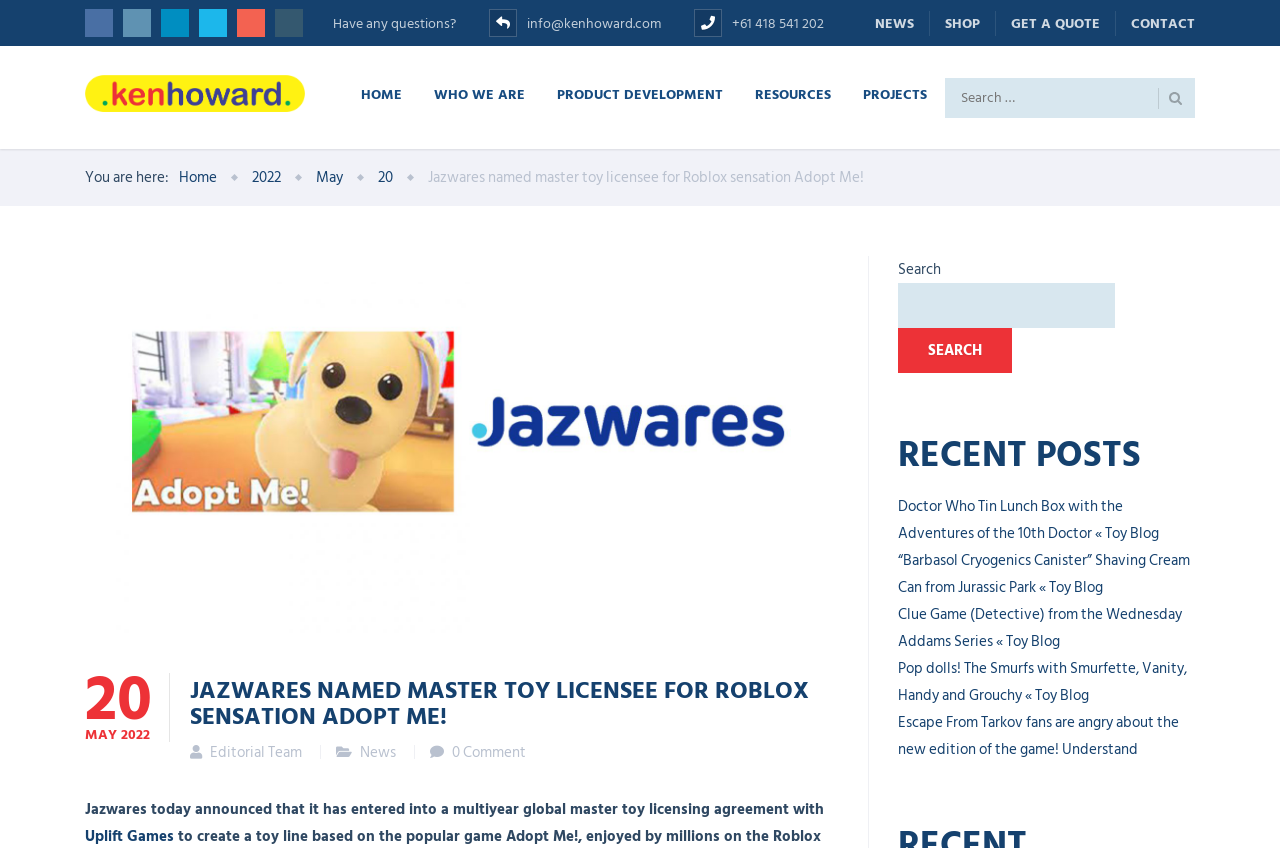How many recent posts are listed on the webpage?
Refer to the screenshot and answer in one word or phrase.

5